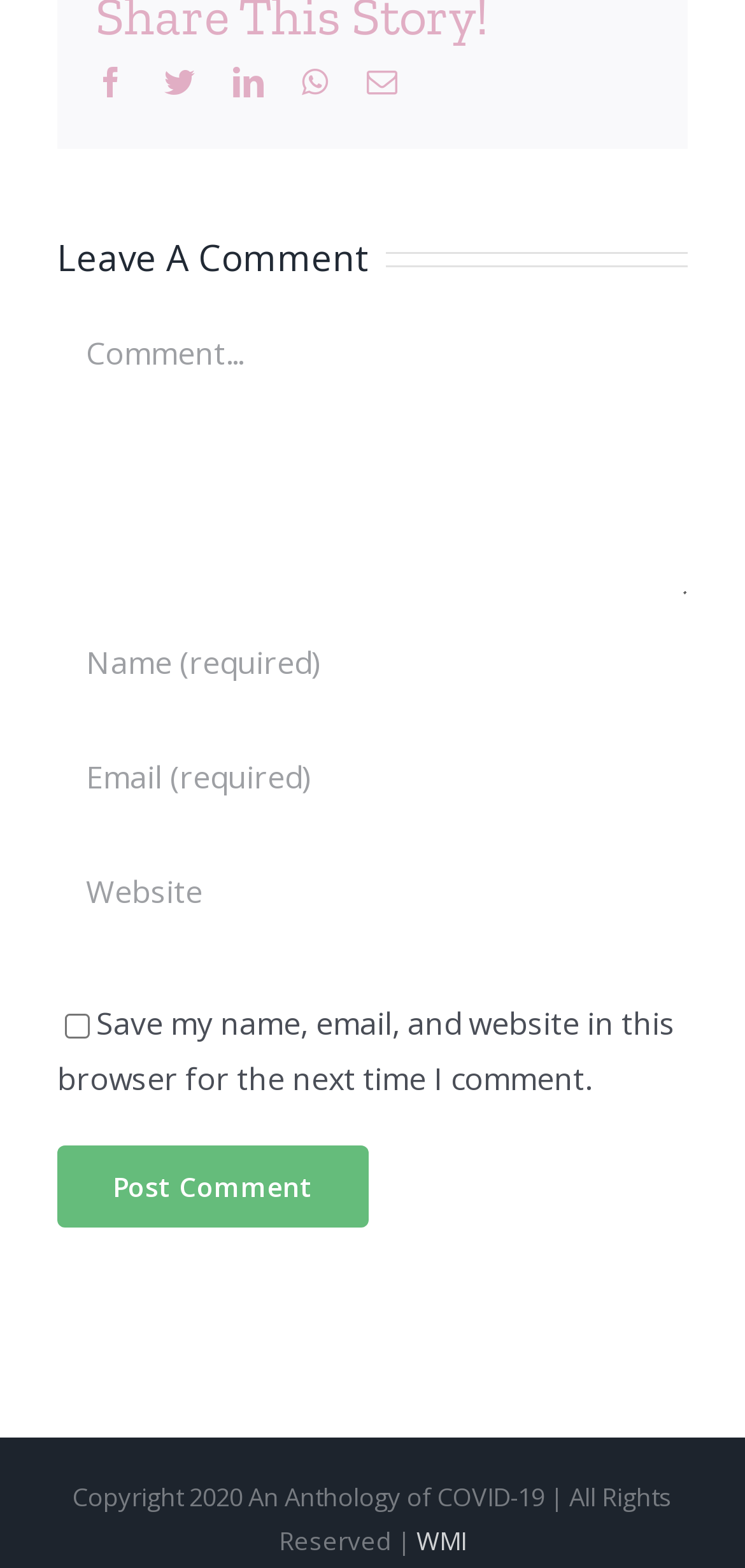How many textboxes are required?
Please use the image to provide an in-depth answer to the question.

I counted the number of required textboxes, which are 'Comment', 'Name (required)', and 'Email (required)'.